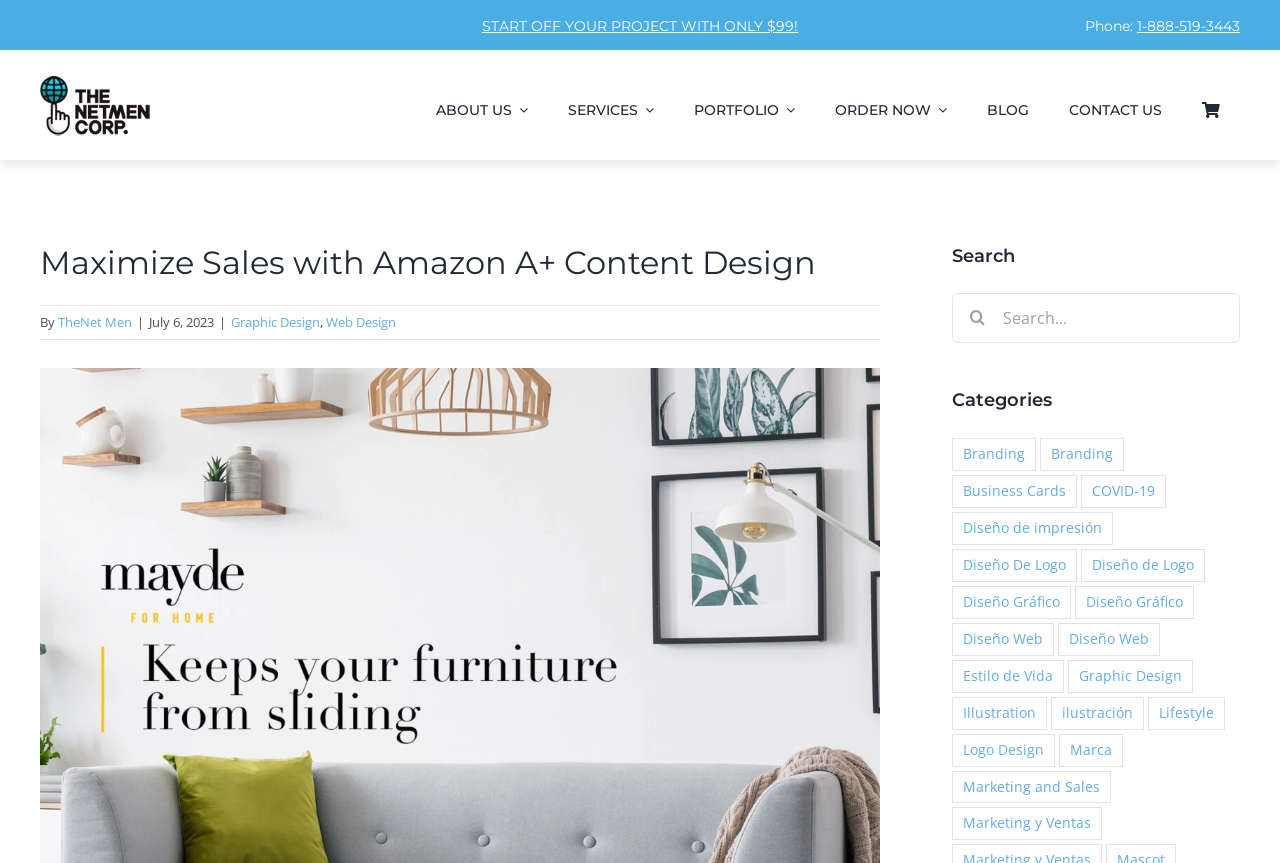Please identify the bounding box coordinates of the clickable area that will fulfill the following instruction: "Call the phone number". The coordinates should be in the format of four float numbers between 0 and 1, i.e., [left, top, right, bottom].

[0.888, 0.02, 0.969, 0.041]